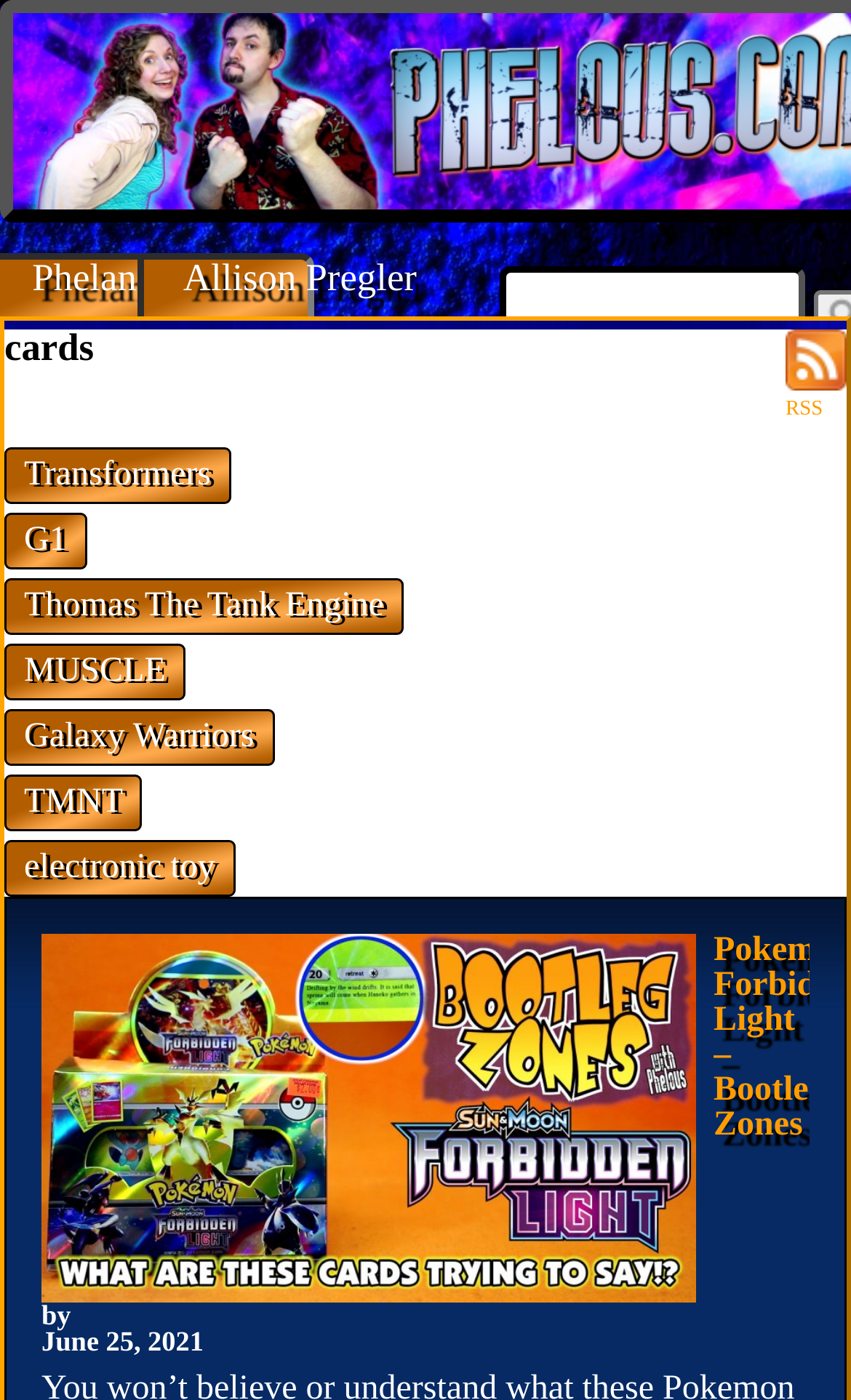Answer the question in one word or a short phrase:
What is the category of the link 'Transformers'?

cards